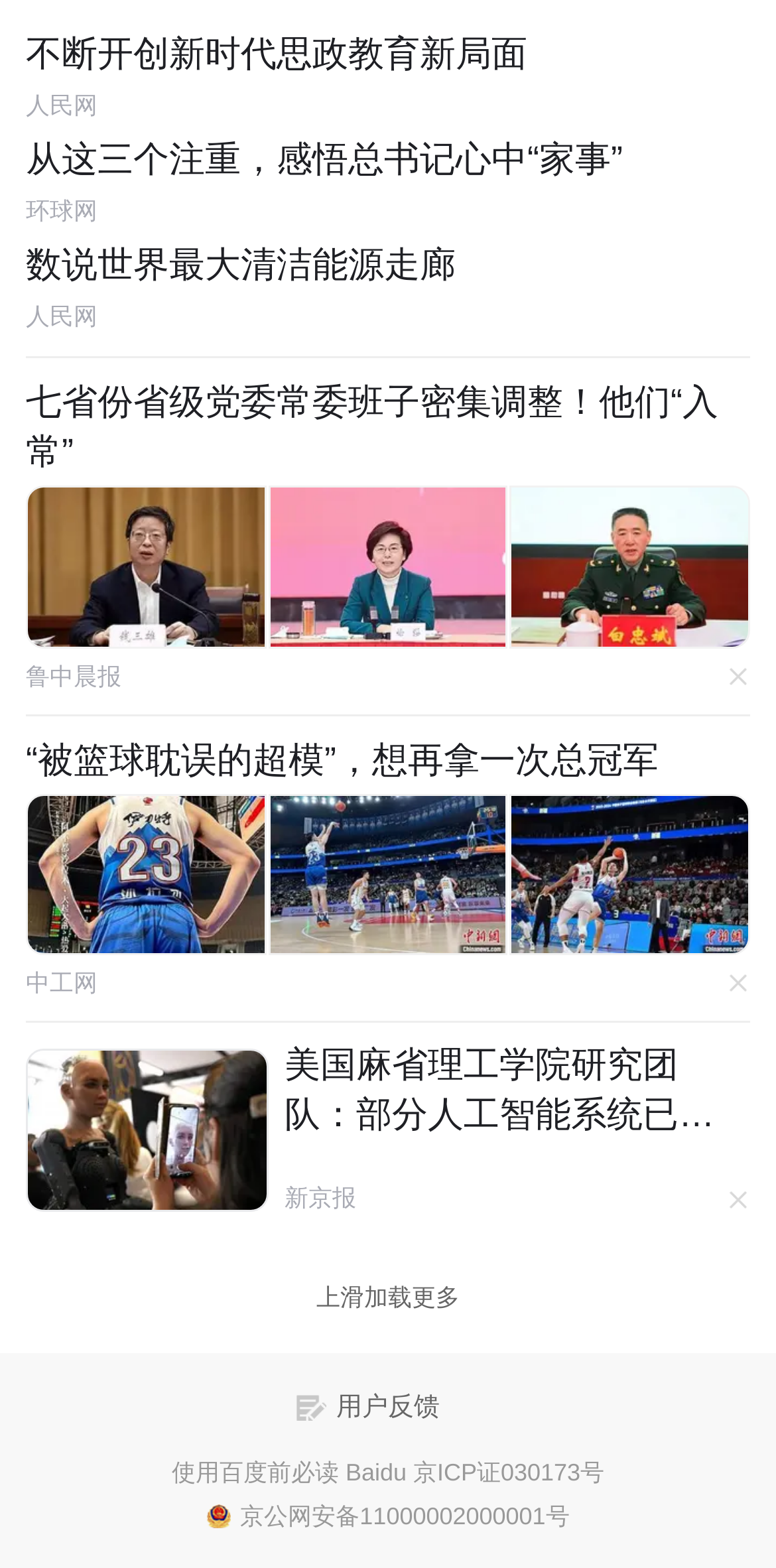Given the description 使用百度前必读 Baidu 京ICP证030173号, predict the bounding box coordinates of the UI element. Ensure the coordinates are in the format (top-left x, top-left y, bottom-right x, bottom-right y) and all values are between 0 and 1.

[0.072, 0.918, 0.928, 0.951]